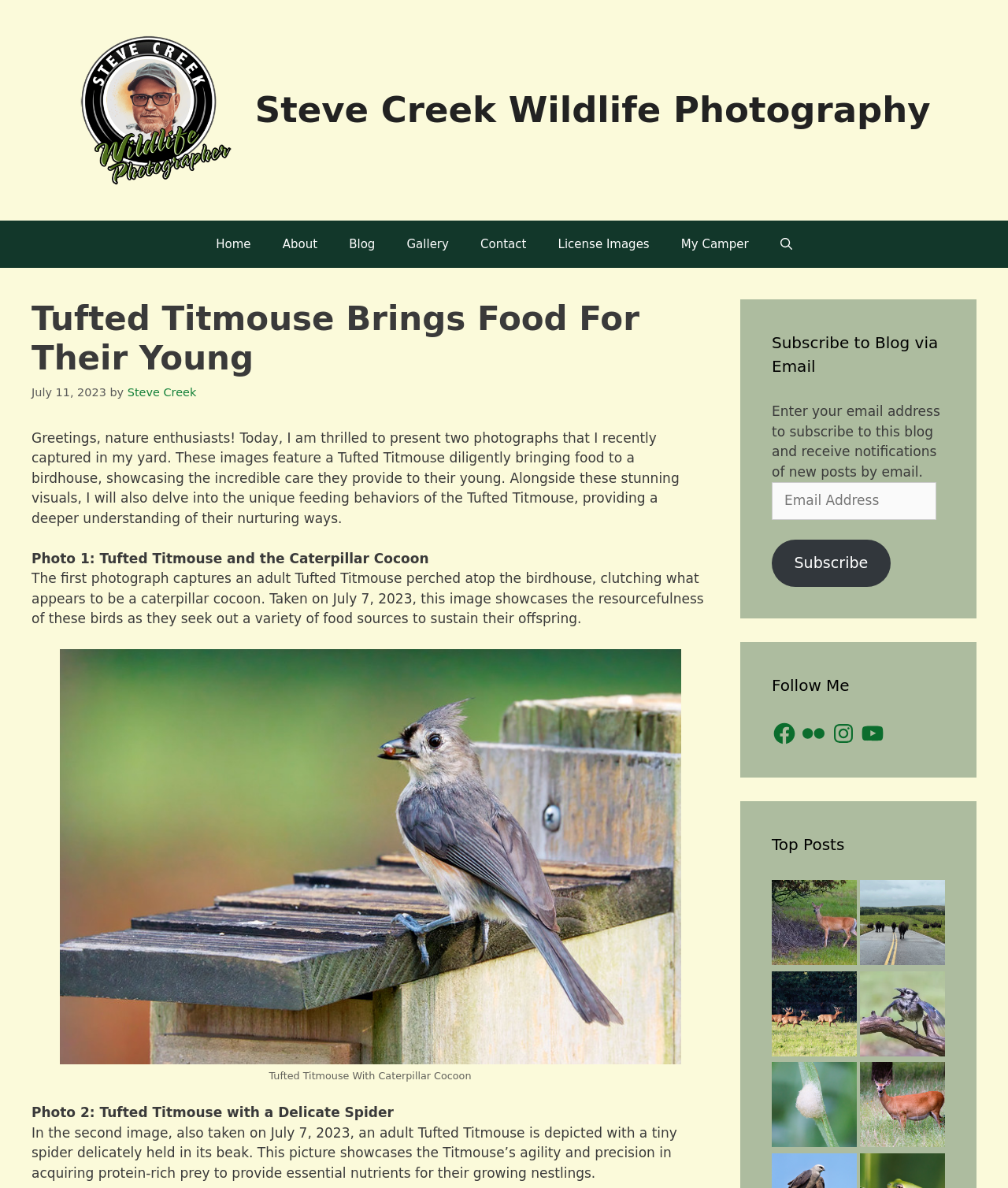Identify the bounding box for the element characterized by the following description: "parent_node: Search for: value="Search"".

None